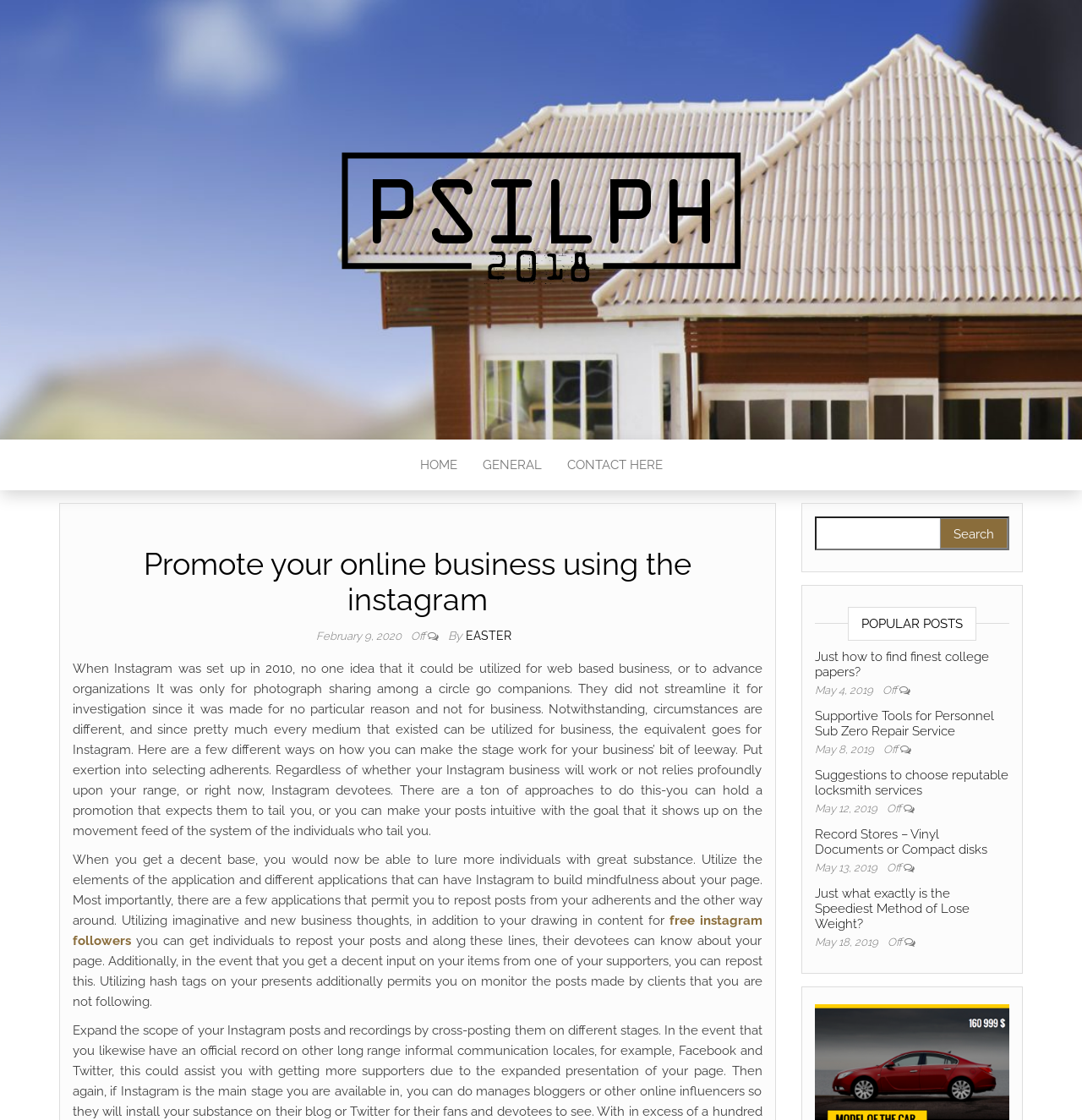What is the date of the second popular post?
Provide a thorough and detailed answer to the question.

The second popular post listed on the webpage has a date stamp of May 8, 2019, indicating that it was published on this date.